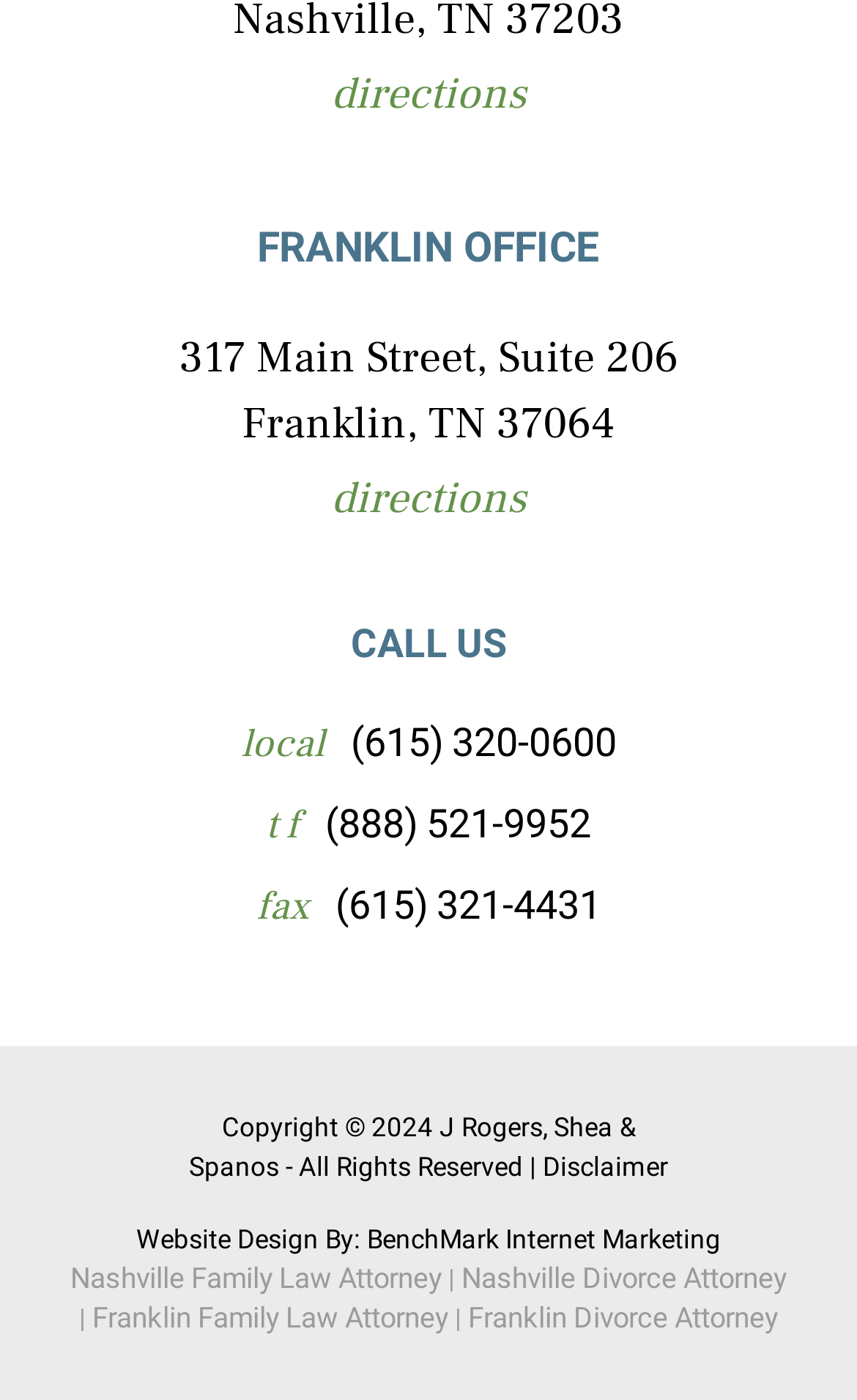What is the phone number for local calls?
Give a detailed and exhaustive answer to the question.

I found the phone number by examining the static text elements on the webpage. The phone number is located under the 'CALL US' heading and is labeled as 'local'. The number is '(615) 320-0600'.